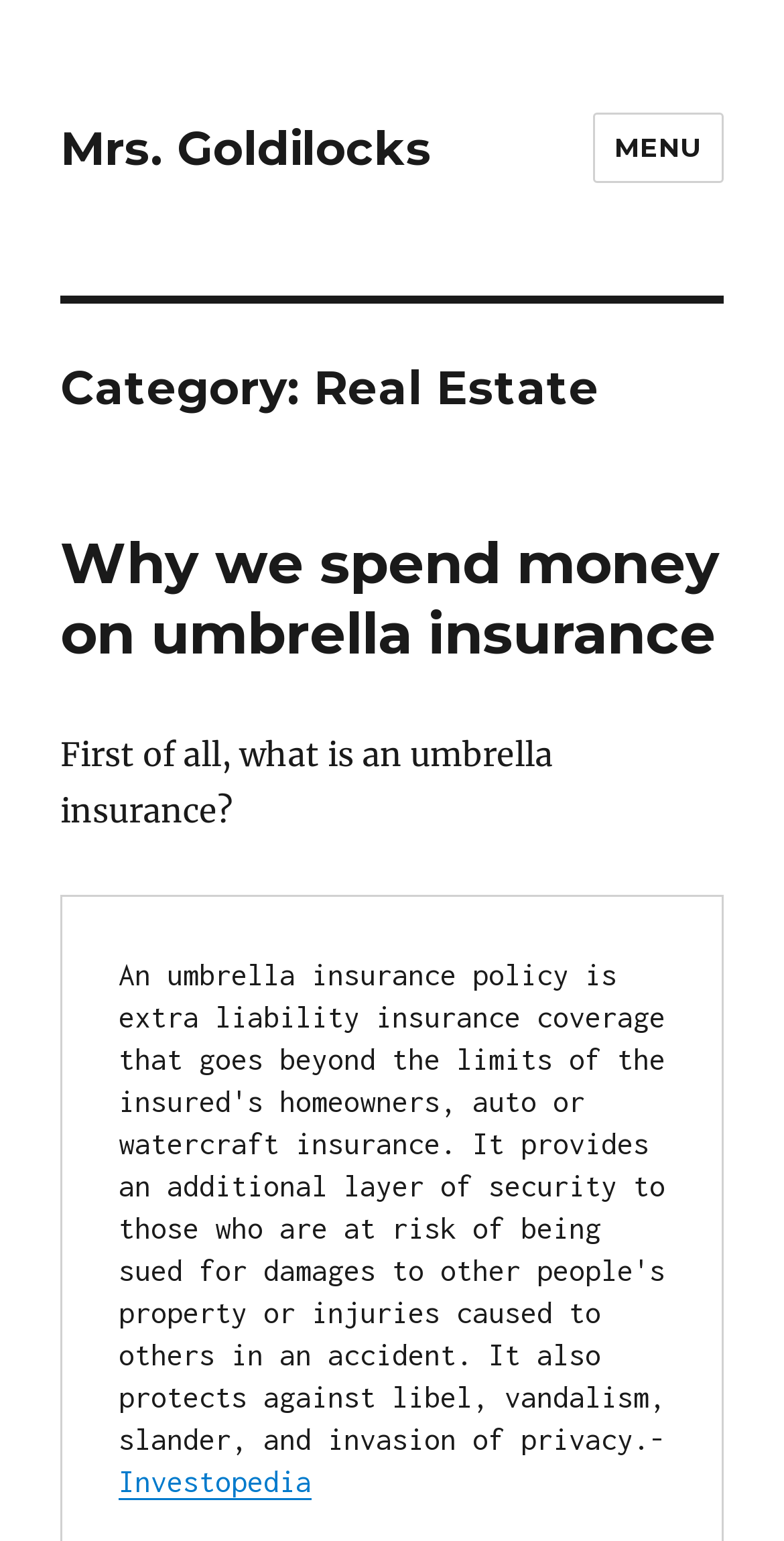Find the bounding box coordinates of the UI element according to this description: "Menu".

[0.755, 0.073, 0.923, 0.119]